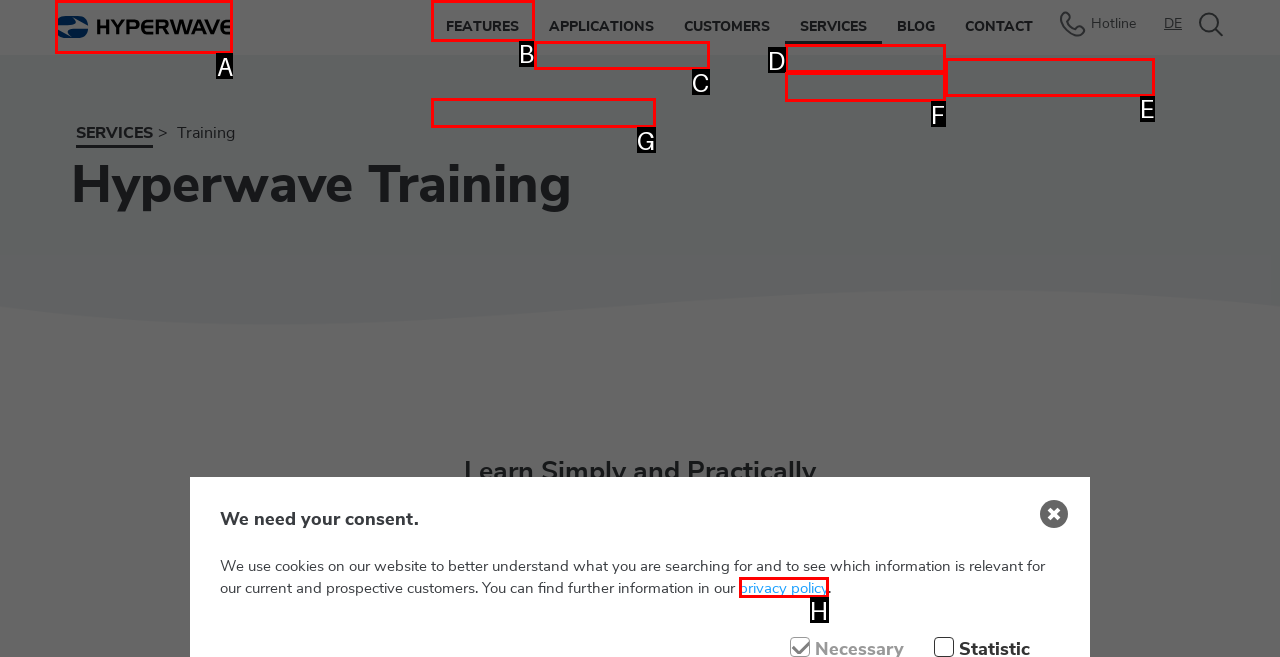Choose the correct UI element to click for this task: click the logo Answer using the letter from the given choices.

A